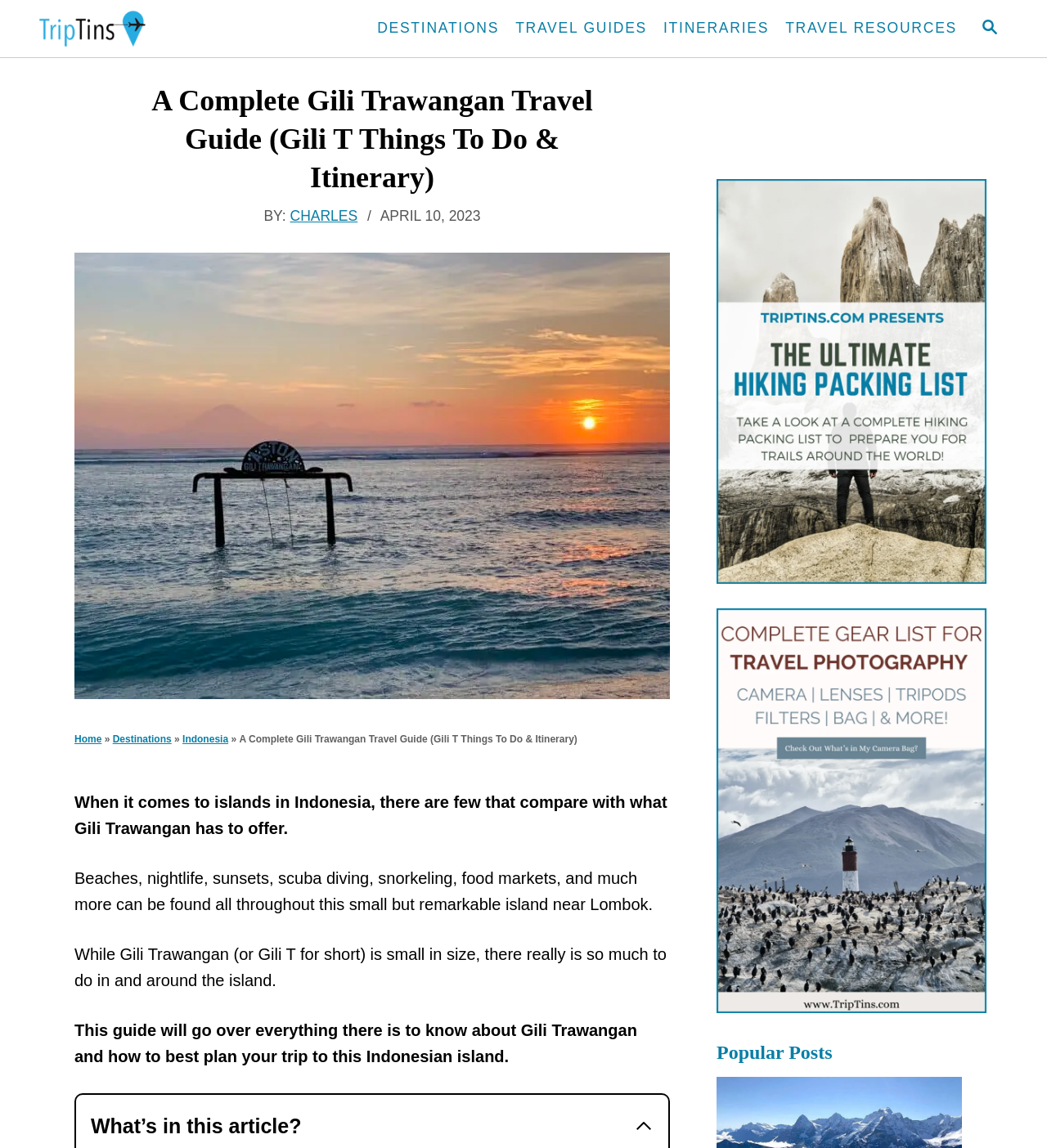What is the category of the article?
Look at the image and answer the question with a single word or phrase.

Destinations